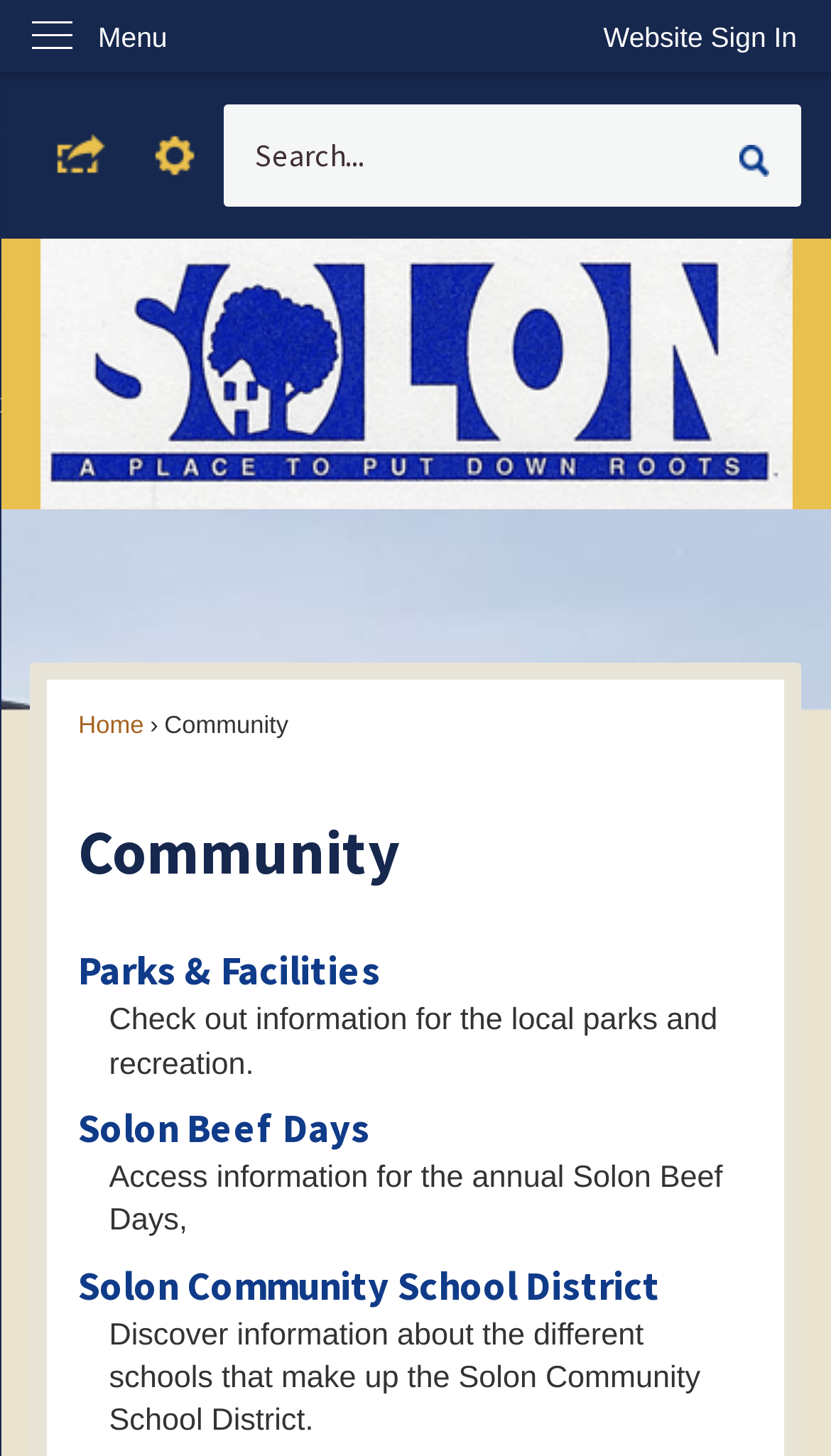Identify the bounding box coordinates of the element to click to follow this instruction: 'Search for something'. Ensure the coordinates are four float values between 0 and 1, provided as [left, top, right, bottom].

[0.268, 0.072, 0.963, 0.143]